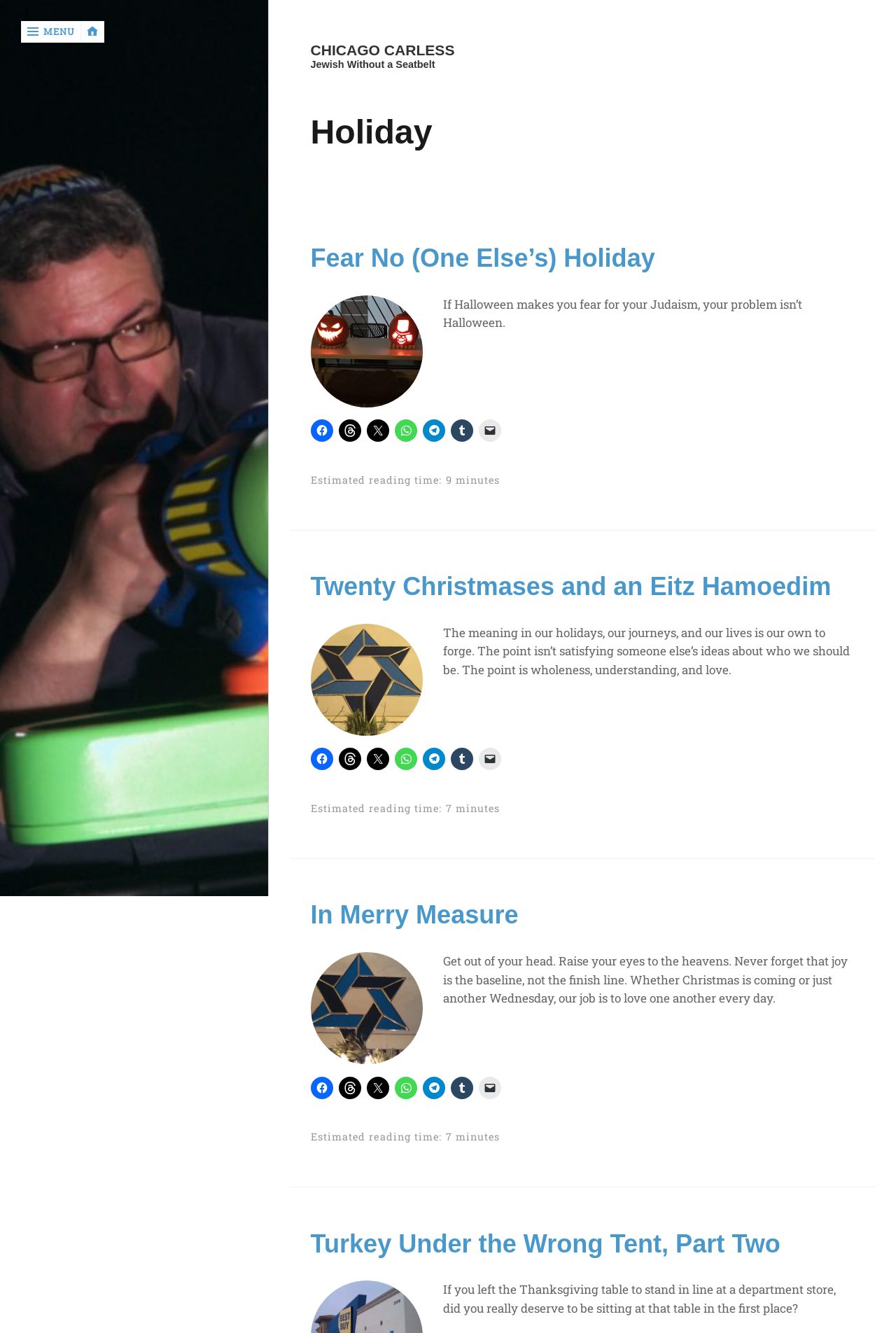What is the tone of the articles on this webpage?
Please use the image to provide a one-word or short phrase answer.

Reflective